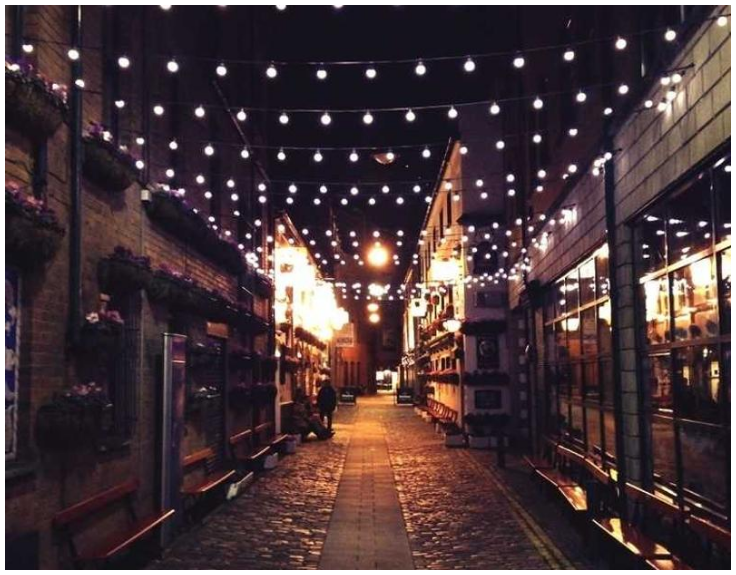Explain the content of the image in detail.

The image captures a charming urban alleyway beautifully illuminated at night. Strings of warm, glowing lights hang overhead, creating a festive and inviting atmosphere. The cobblestone path runs through the center of the scene, flanked by buildings adorned with plant-filled window boxes. On one side, a line of benches invite visitors to pause and enjoy the ambiance. The distant glow from the streetlights and shop windows reflects a cozy yet lively vibe, suggesting this location could be a popular spot for evening strolls or social gatherings.